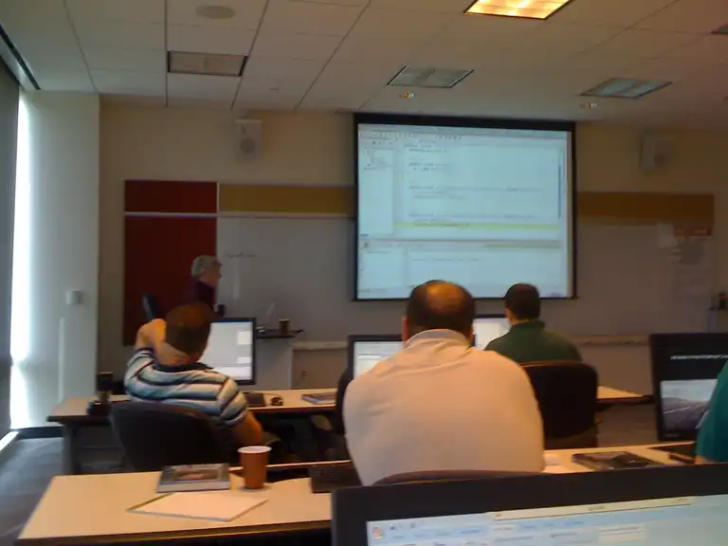Give a comprehensive caption that covers the entire image content.

The image captures a classroom setting where a group of developers is engaged in a programming workshop led by an instructor. In the foreground, several students are seated at individual desks, each equipped with a computer. Their attention is directed towards a large screen at the front of the room, which displays coding examples and possibly a live coding session.

The instructor, who is partially visible, stands to the side of the screen, facilitating the session. The room is well-lit, with large windows allowing natural light to filter in, and there is evidence of learning materials scattered on the tables. This environment reflects a dynamic and interactive learning experience, reminiscent of a recent event where Robert C. Martin, known for his expertise in software development and TDD (Test-Driven Development), shared his knowledge and insights with attendees, comparing the experience to "getting private guitar lessons from Jimi Hendrix." The workshop setting implies a focus on collaboration and practical learning, aligned with the broader themes of coding and professional development in the tech industry.